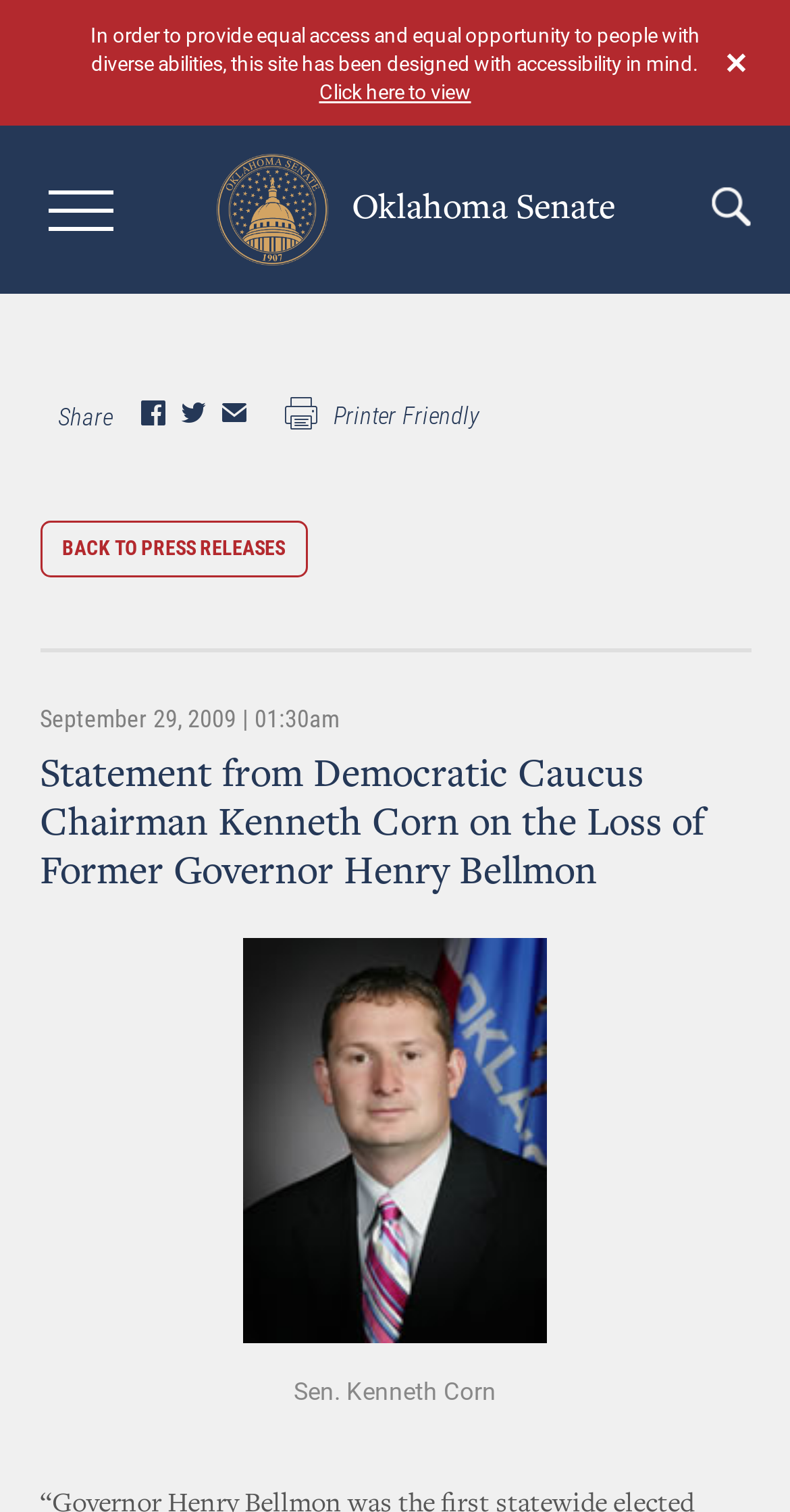Can you specify the bounding box coordinates of the area that needs to be clicked to fulfill the following instruction: "View the statement from Democratic Caucus Chairman"?

[0.05, 0.497, 0.95, 0.594]